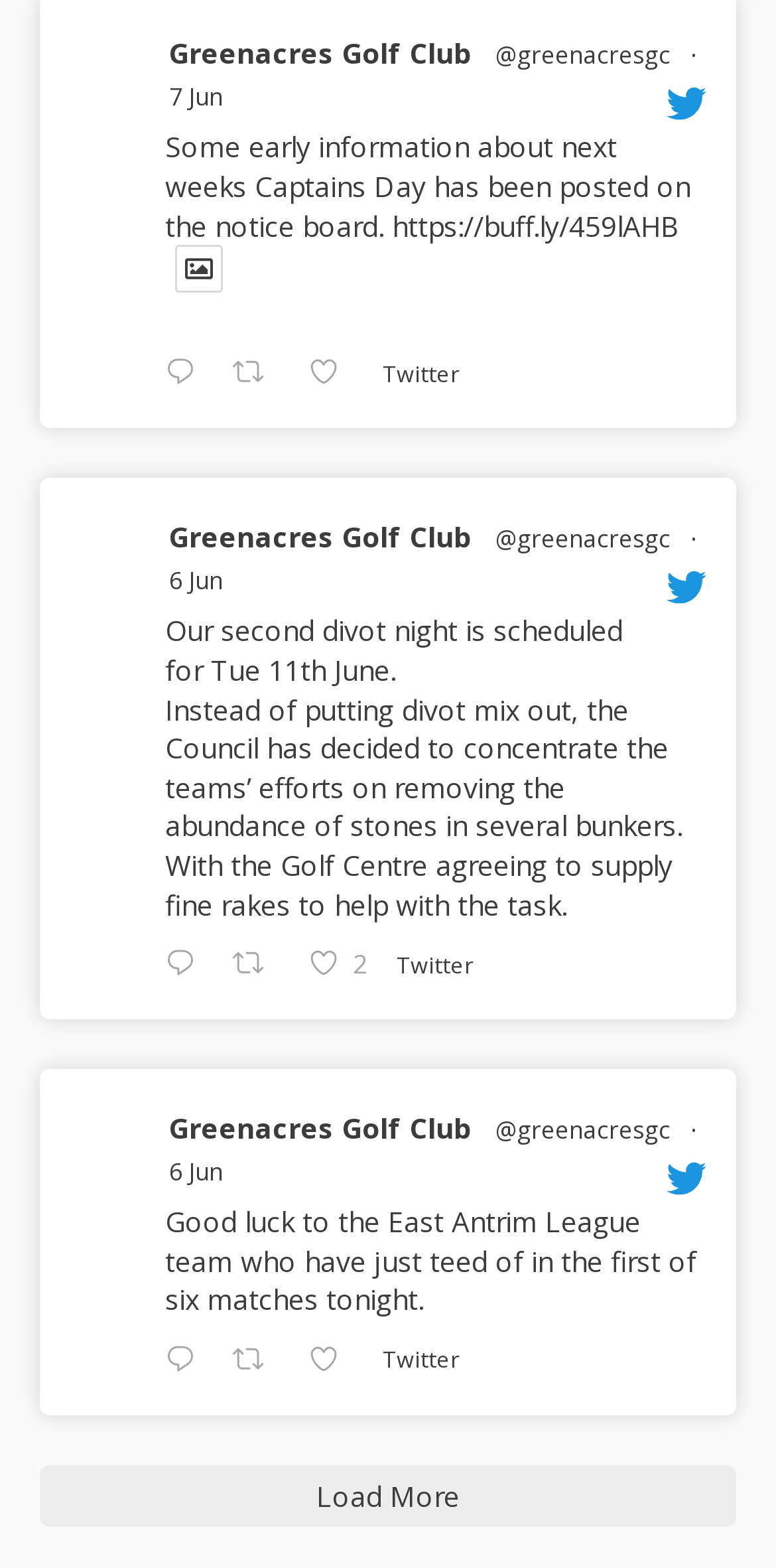Please determine the bounding box coordinates of the clickable area required to carry out the following instruction: "View the Twitter post from 7 Jun". The coordinates must be four float numbers between 0 and 1, represented as [left, top, right, bottom].

[0.218, 0.051, 0.287, 0.073]